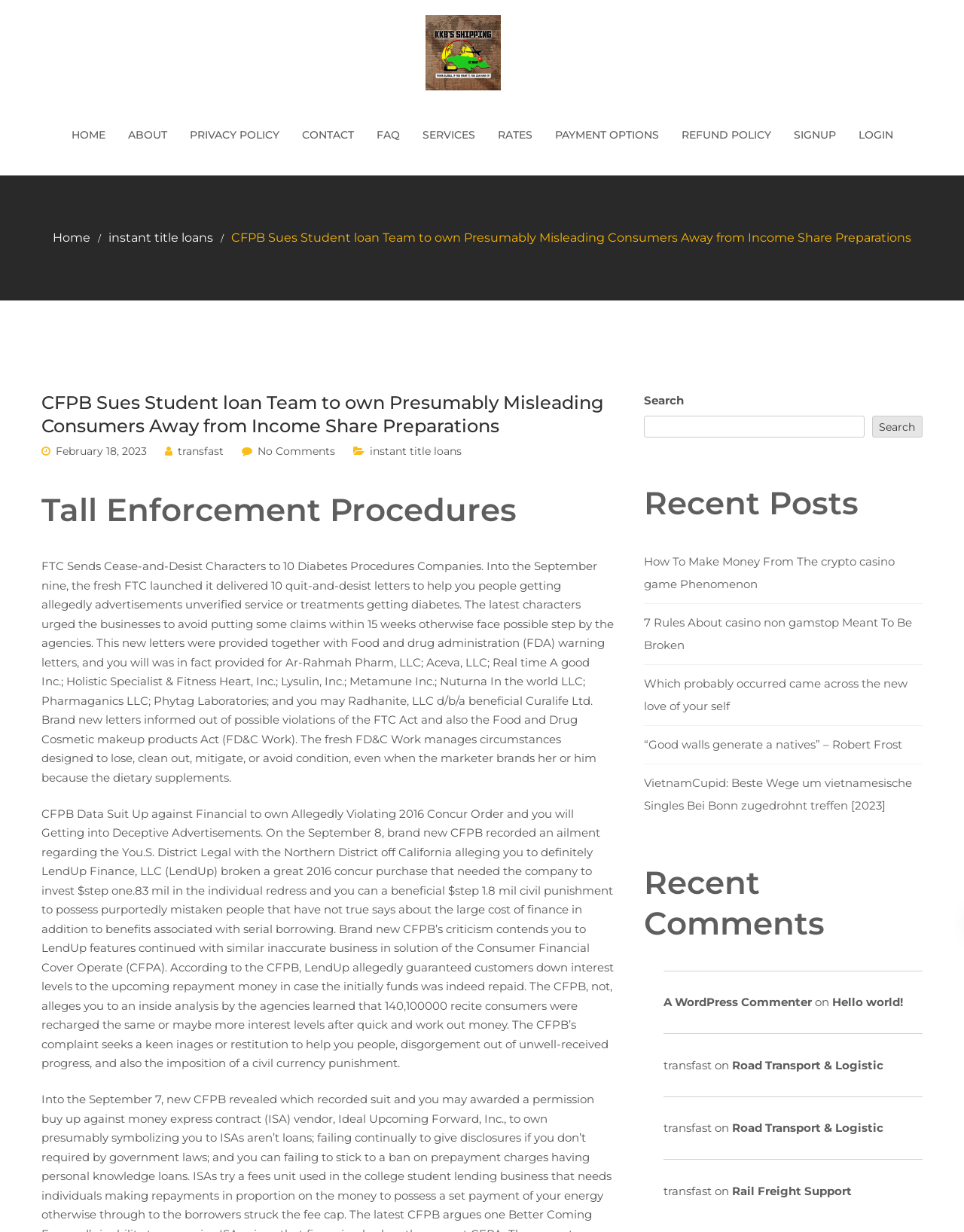Identify and provide the text content of the webpage's primary headline.

CFPB Sues Student loan Team to own Presumably Misleading Consumers Away from Income Share Preparations